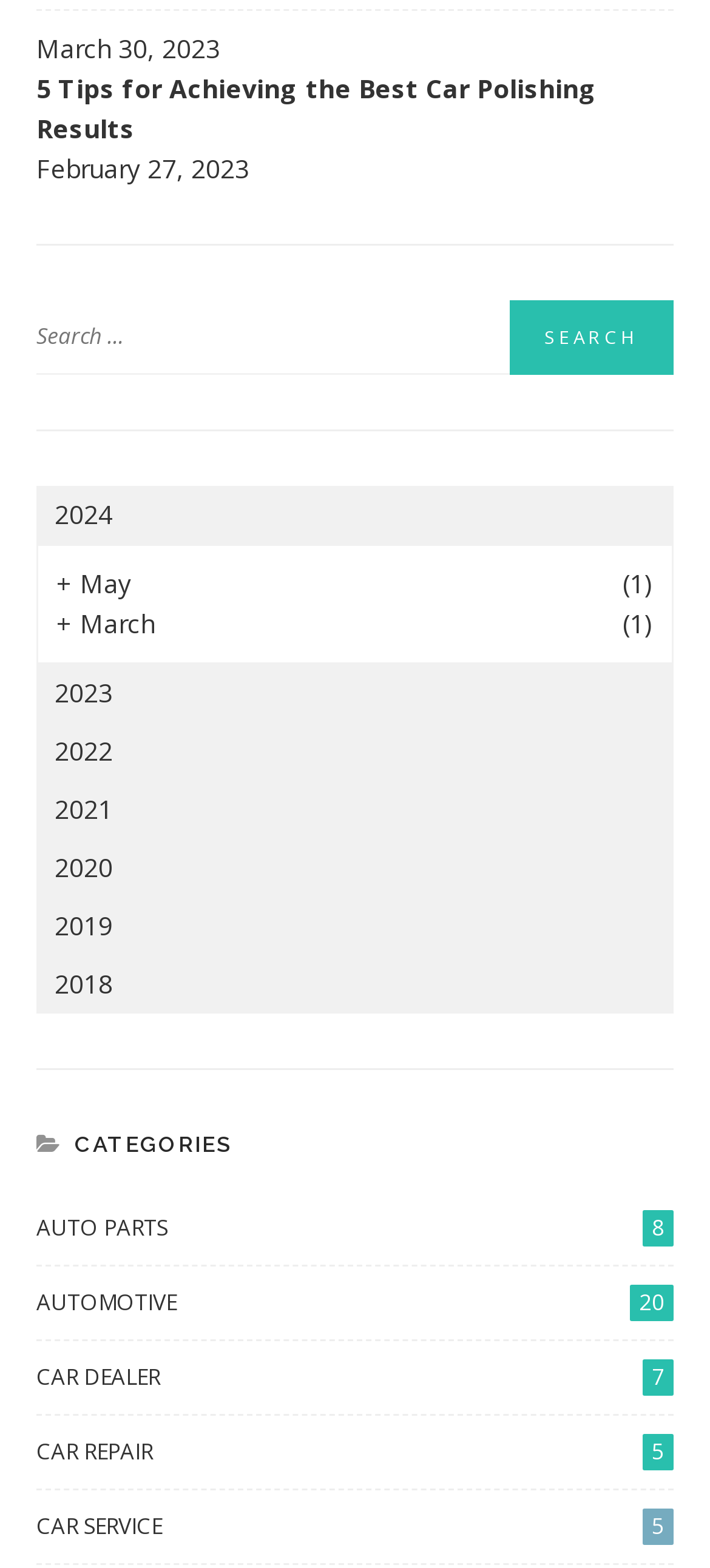Locate the UI element described as follows: "+ March (1)". Return the bounding box coordinates as four float numbers between 0 and 1 in the order [left, top, right, bottom].

[0.079, 0.385, 0.921, 0.41]